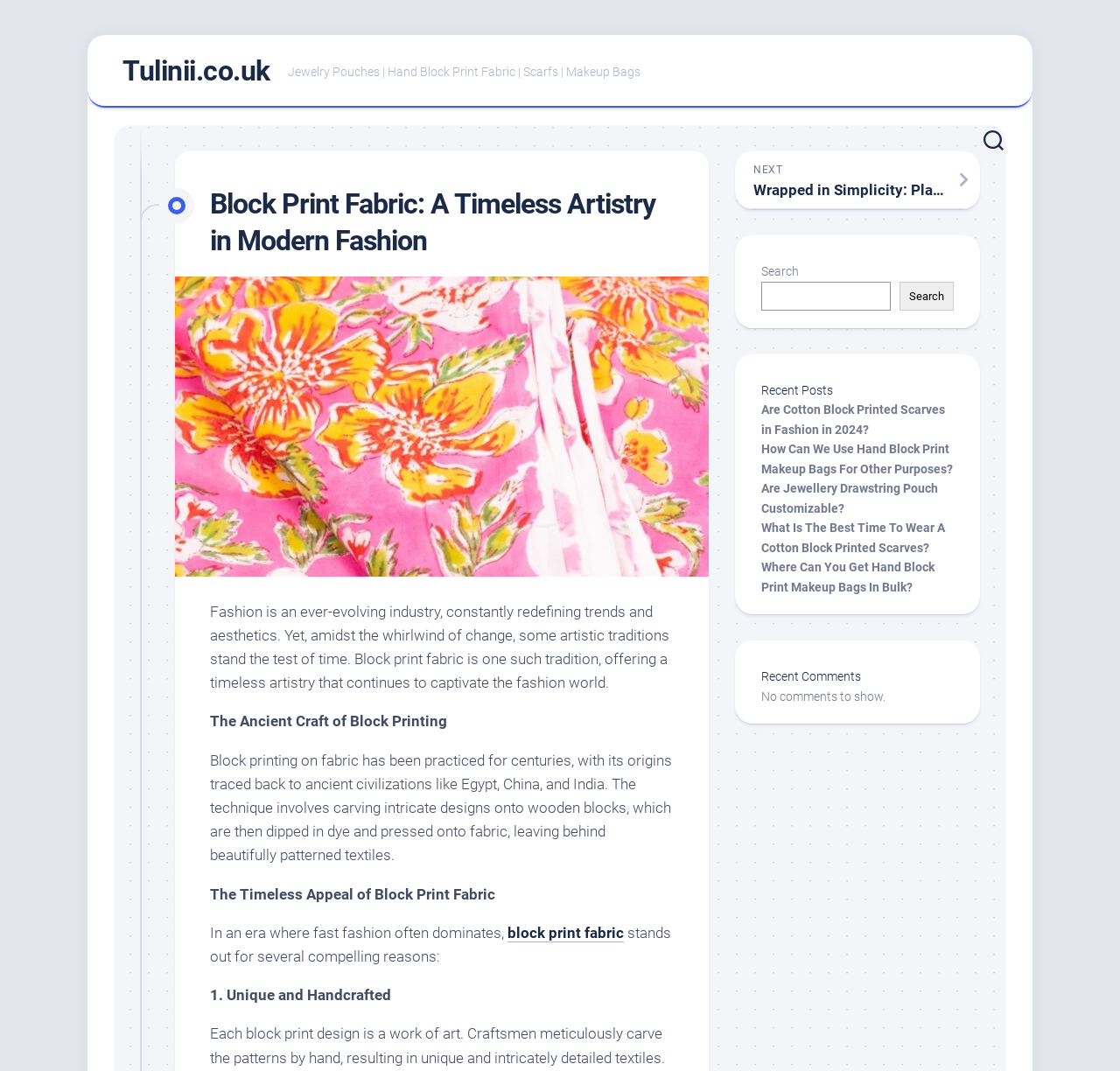Respond to the following question with a brief word or phrase:
What is the origin of block printing on fabric?

Ancient civilizations